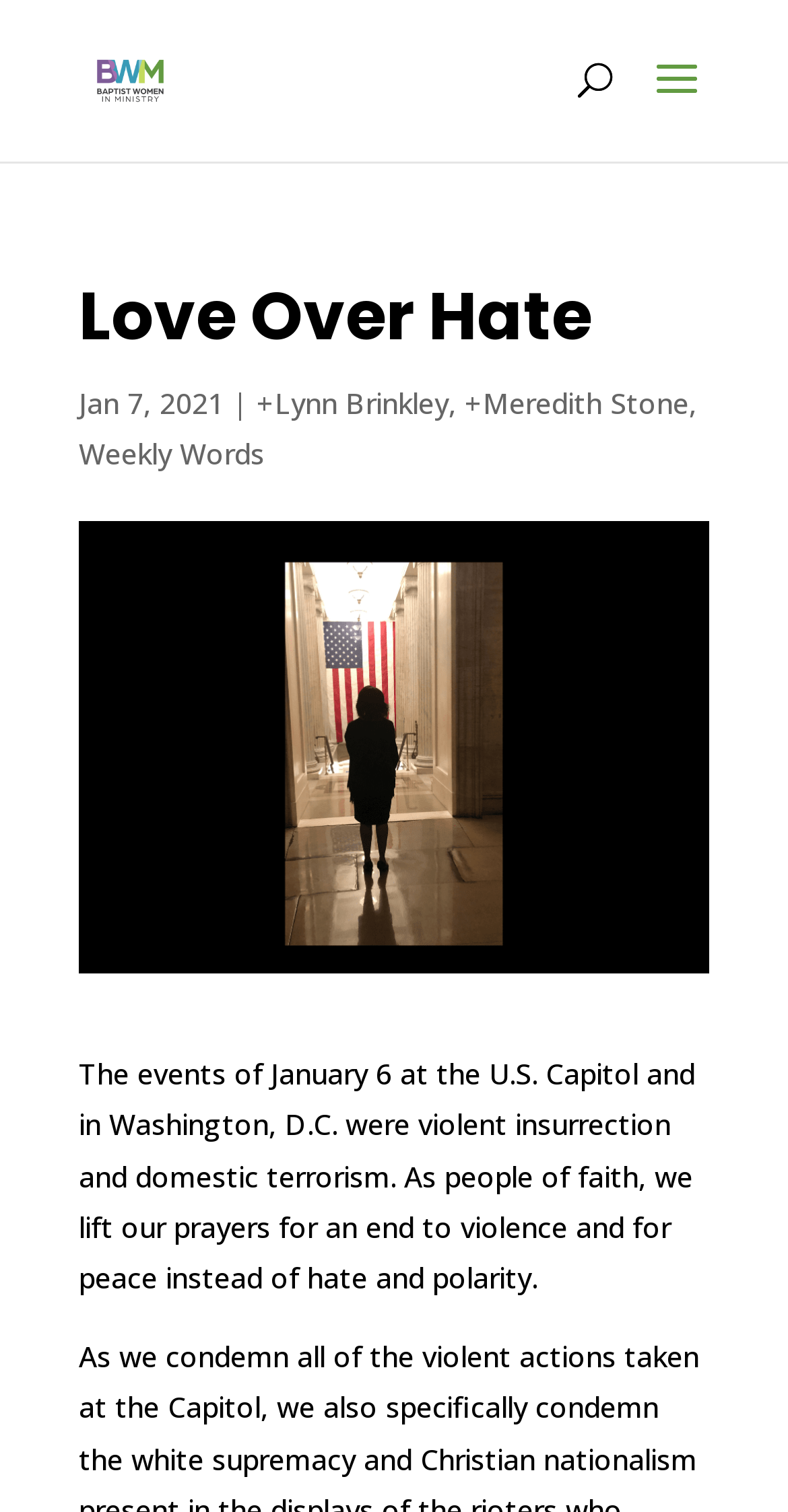Find the UI element described as: "Weekly Words" and predict its bounding box coordinates. Ensure the coordinates are four float numbers between 0 and 1, [left, top, right, bottom].

[0.1, 0.287, 0.336, 0.312]